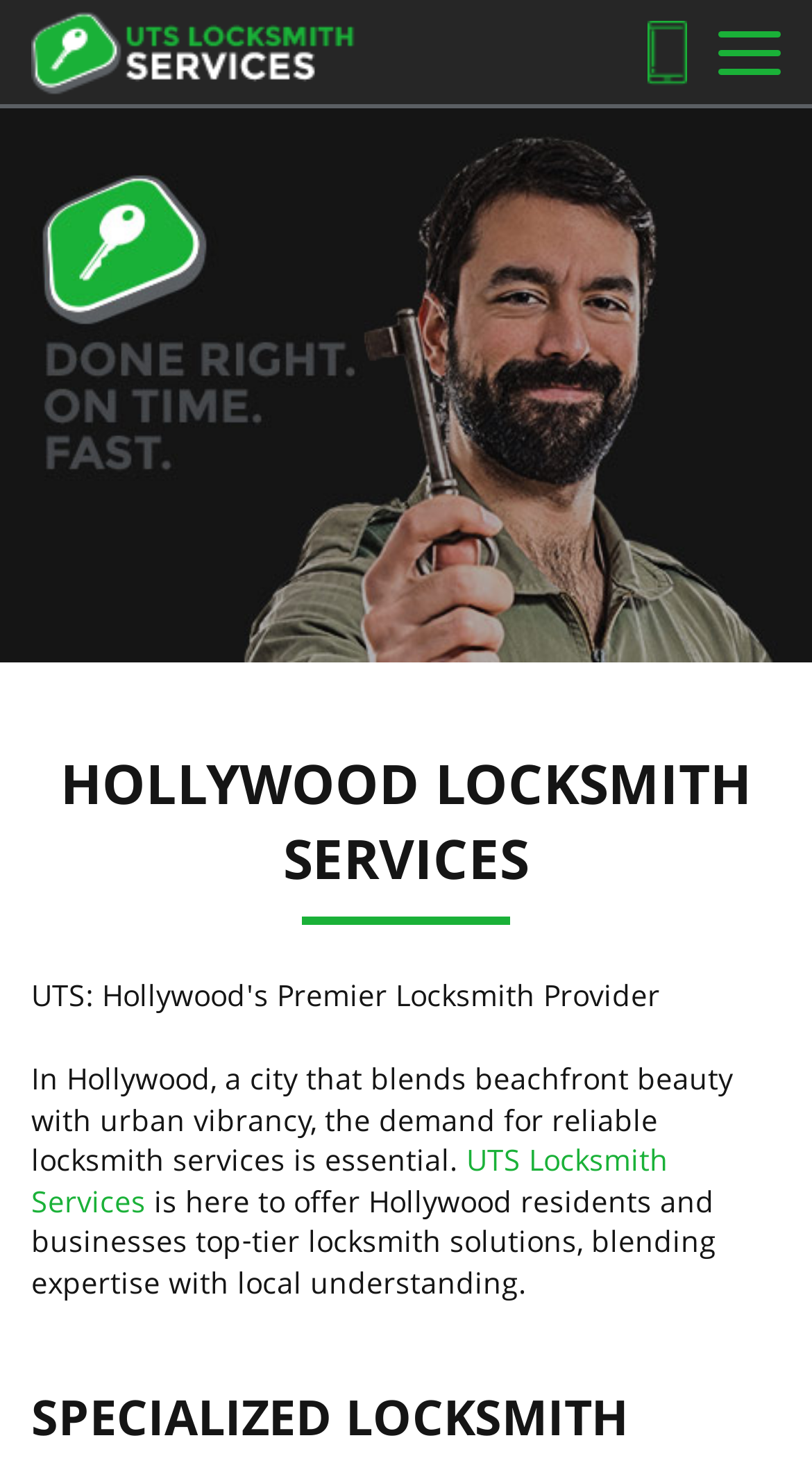Pinpoint the bounding box coordinates of the clickable area needed to execute the instruction: "Click on UTS Locksmith Services". The coordinates should be specified as four float numbers between 0 and 1, i.e., [left, top, right, bottom].

[0.038, 0.02, 0.603, 0.054]